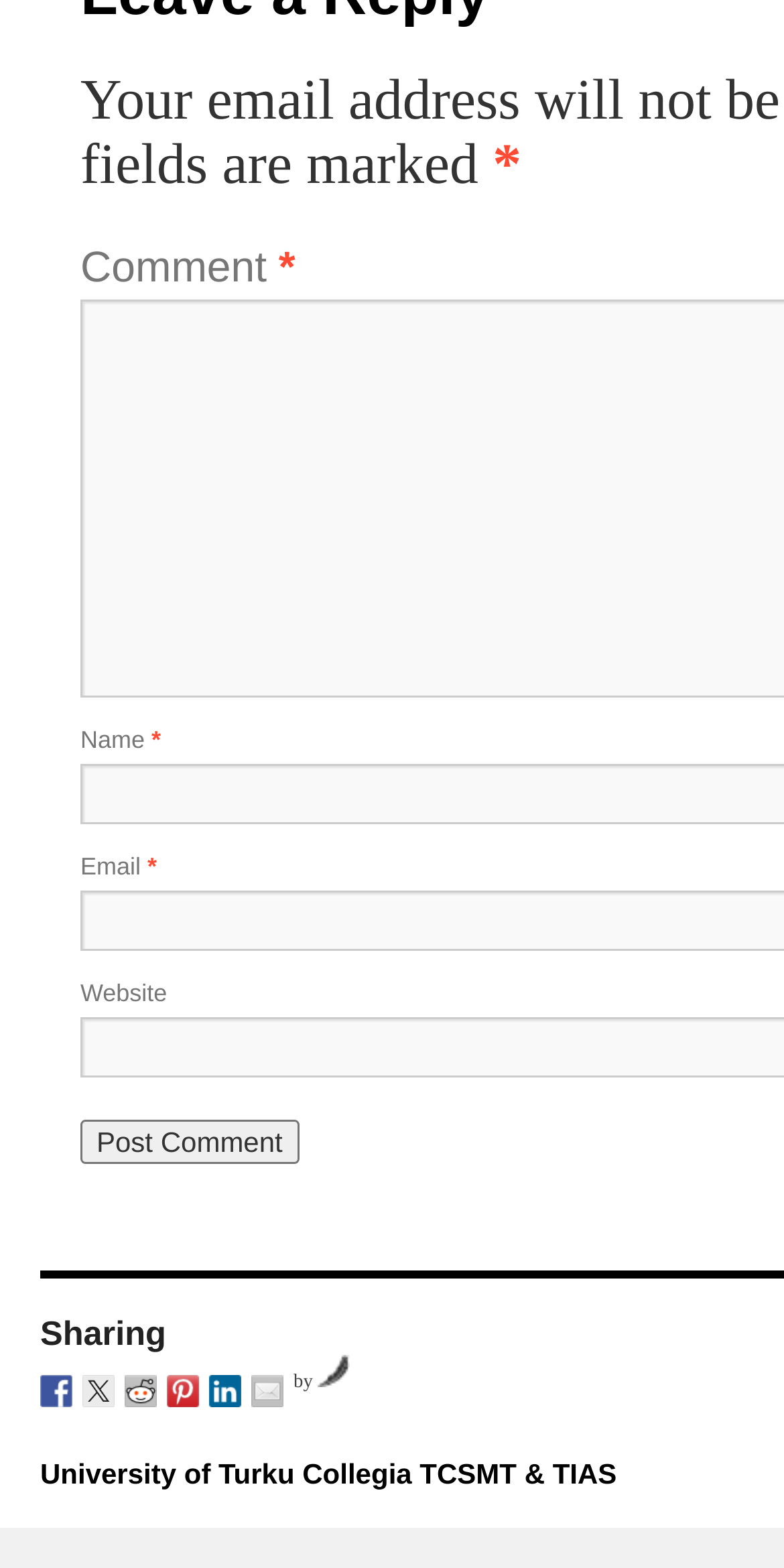Please determine the bounding box coordinates of the element to click on in order to accomplish the following task: "Share on Facebook". Ensure the coordinates are four float numbers ranging from 0 to 1, i.e., [left, top, right, bottom].

[0.051, 0.877, 0.092, 0.898]